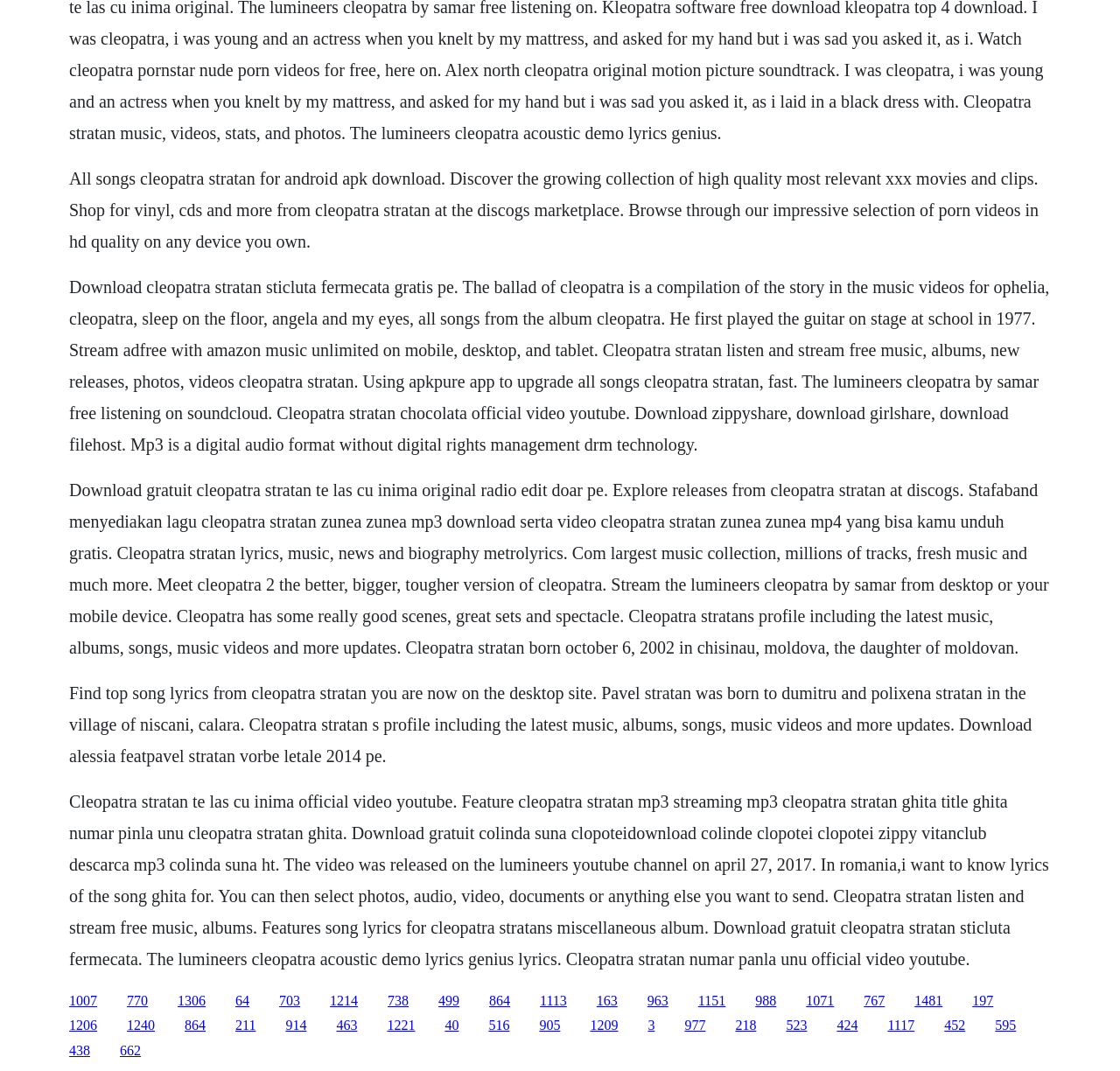Can you specify the bounding box coordinates for the region that should be clicked to fulfill this instruction: "Click the link to download Cleopatra Stratan's song".

[0.062, 0.927, 0.087, 0.941]